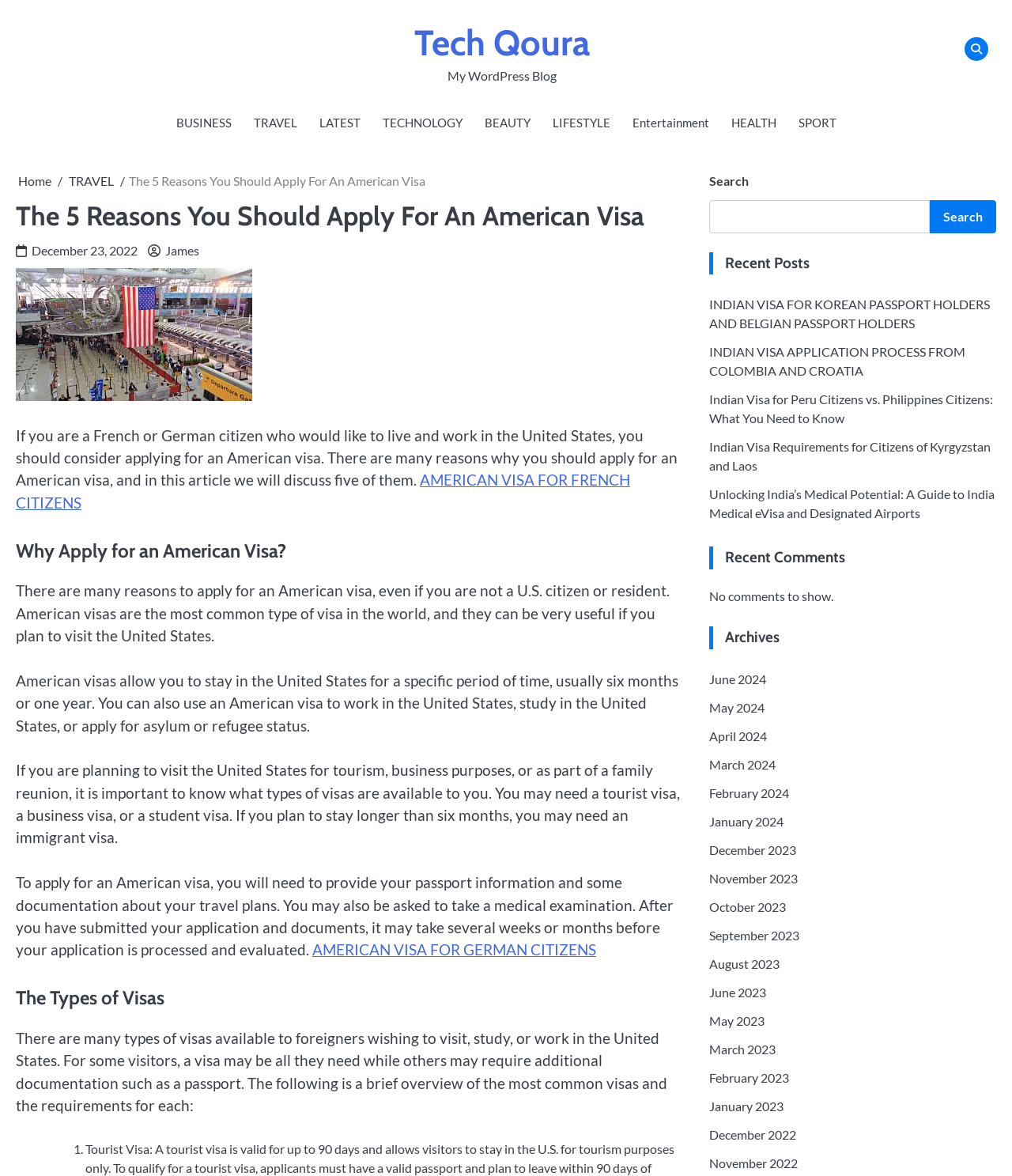Find the bounding box coordinates of the clickable element required to execute the following instruction: "Click on the 'AMERICAN VISA FOR FRENCH CITIZENS' link". Provide the coordinates as four float numbers between 0 and 1, i.e., [left, top, right, bottom].

[0.016, 0.4, 0.623, 0.435]